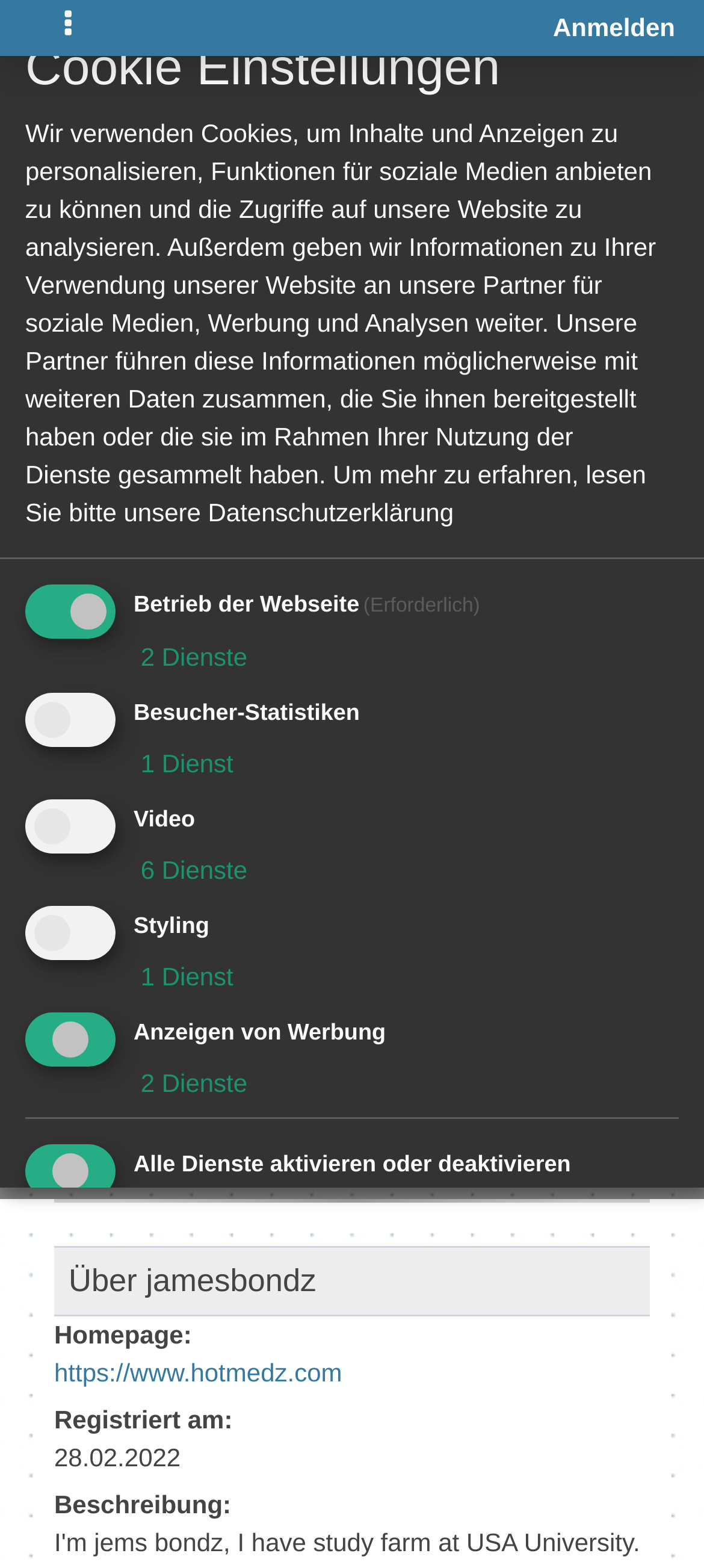How many posts does the user have?
Based on the screenshot, respond with a single word or phrase.

0